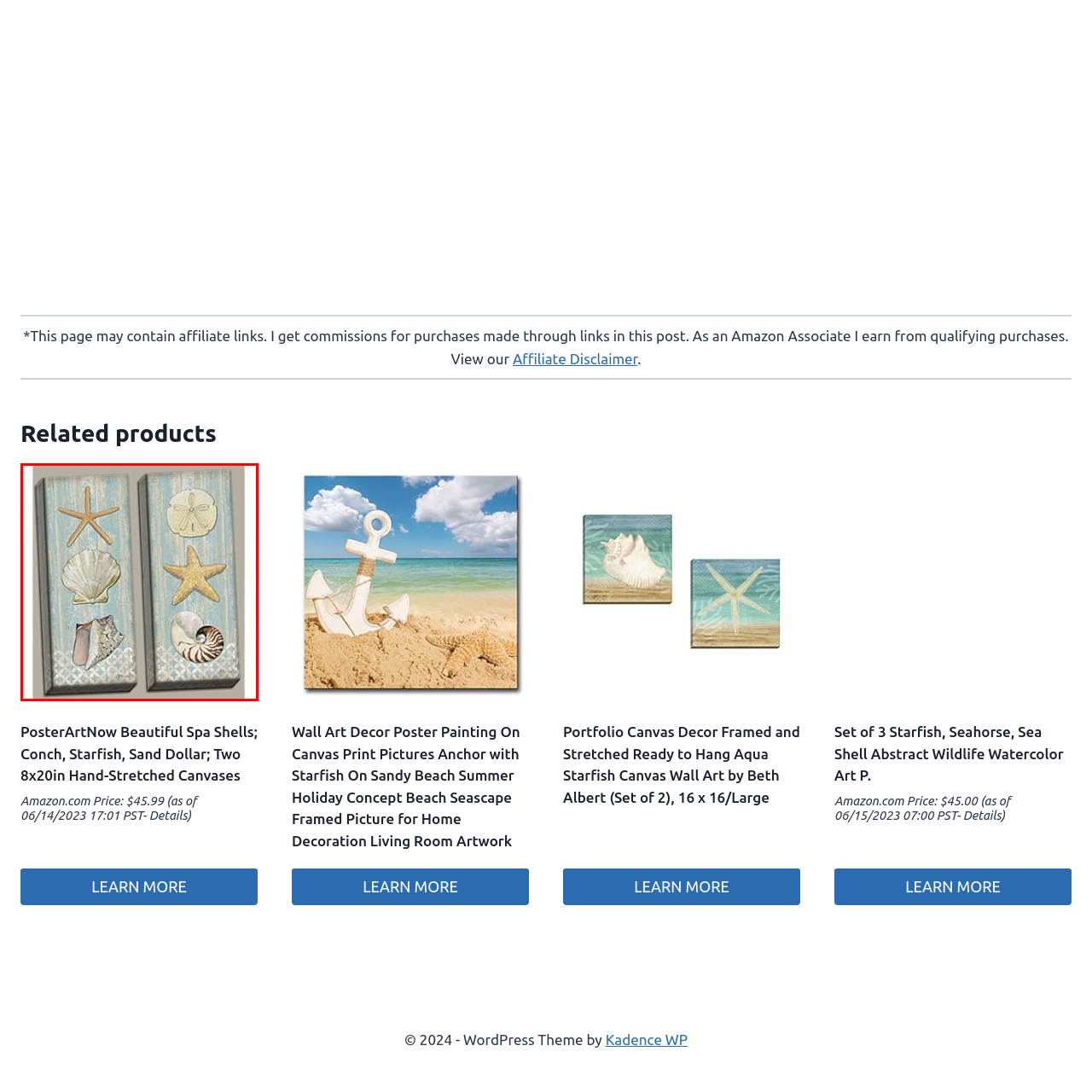Offer a meticulous description of everything depicted in the red-enclosed portion of the image.

This image showcases a pair of decorative canvases designed to evoke a coastal aesthetic. Each canvas is adorned with elegant illustrations of seashells and starfish against a soft blue background, reminiscent of sandy beaches and tranquil ocean vibes. The left canvas features a scallop shell at the bottom, complemented by a light-colored starfish at the top. The right canvas mirrors this theme, with another starfish and a nautilus shell beautifully arranged, enhancing the serene beach atmosphere. These hand-stretched canvases are ideal for adding a touch of nature-inspired decor to living spaces, perfect for those who appreciate coastal art.